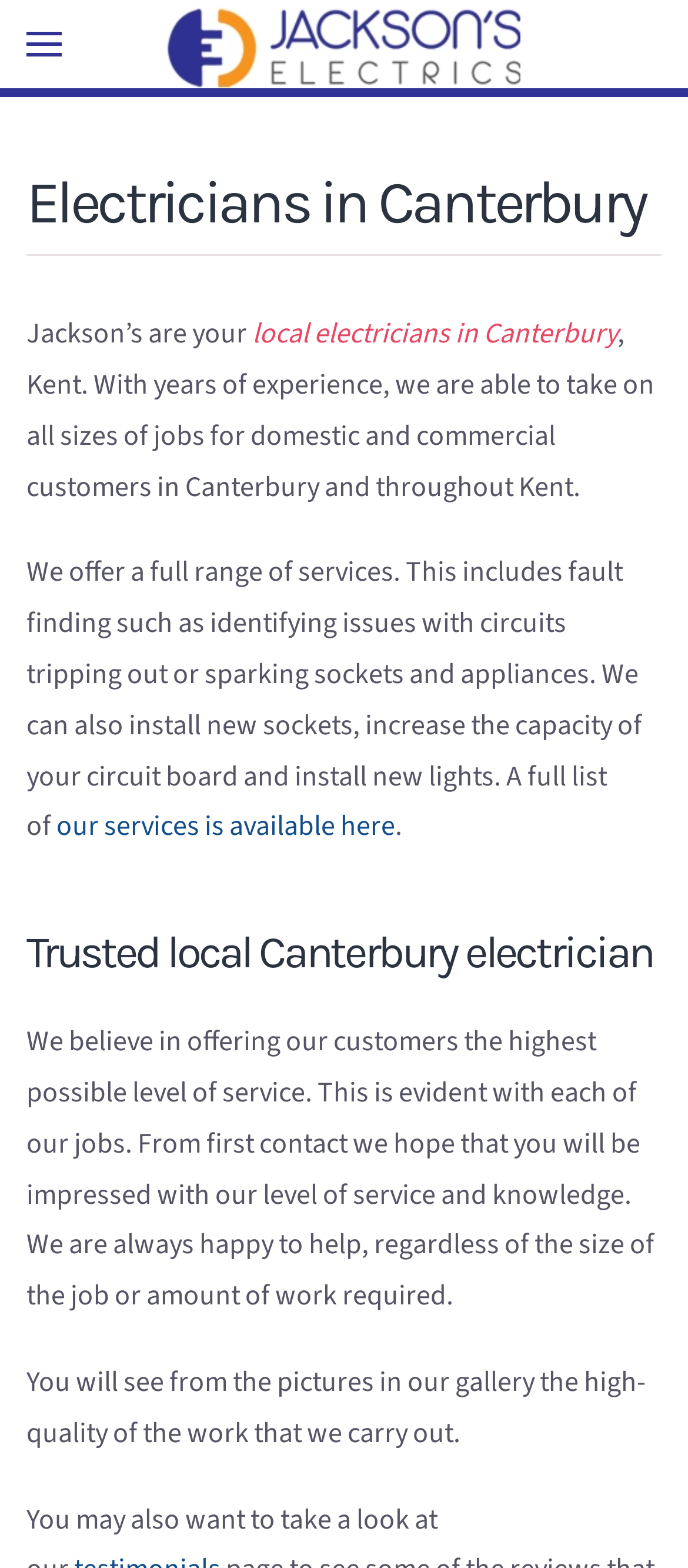Can you find and generate the webpage's heading?

Electricians in Canterbury